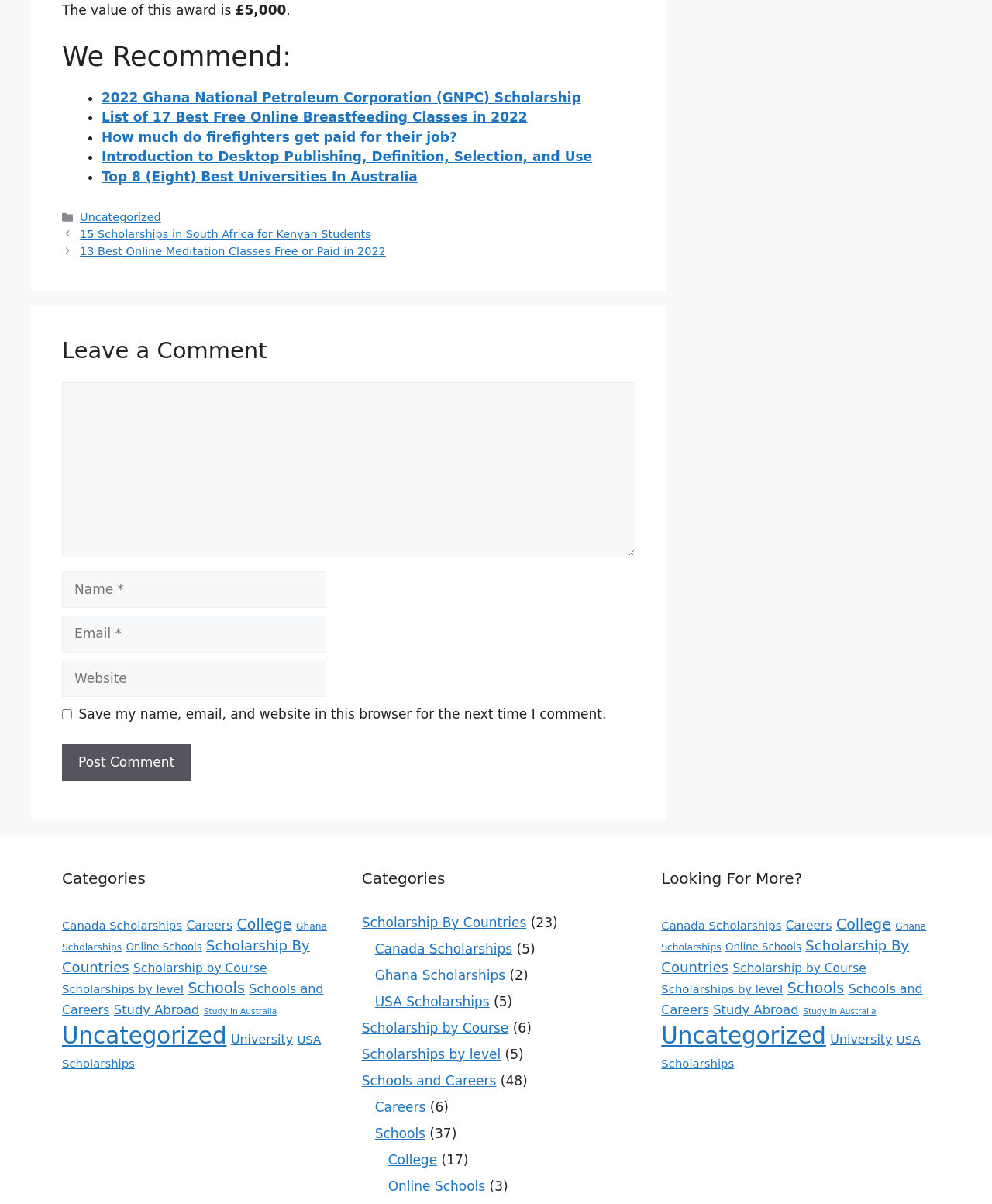Please determine the bounding box coordinates of the area that needs to be clicked to complete this task: 'Click on the 'Post Comment' button'. The coordinates must be four float numbers between 0 and 1, formatted as [left, top, right, bottom].

[0.062, 0.618, 0.192, 0.649]